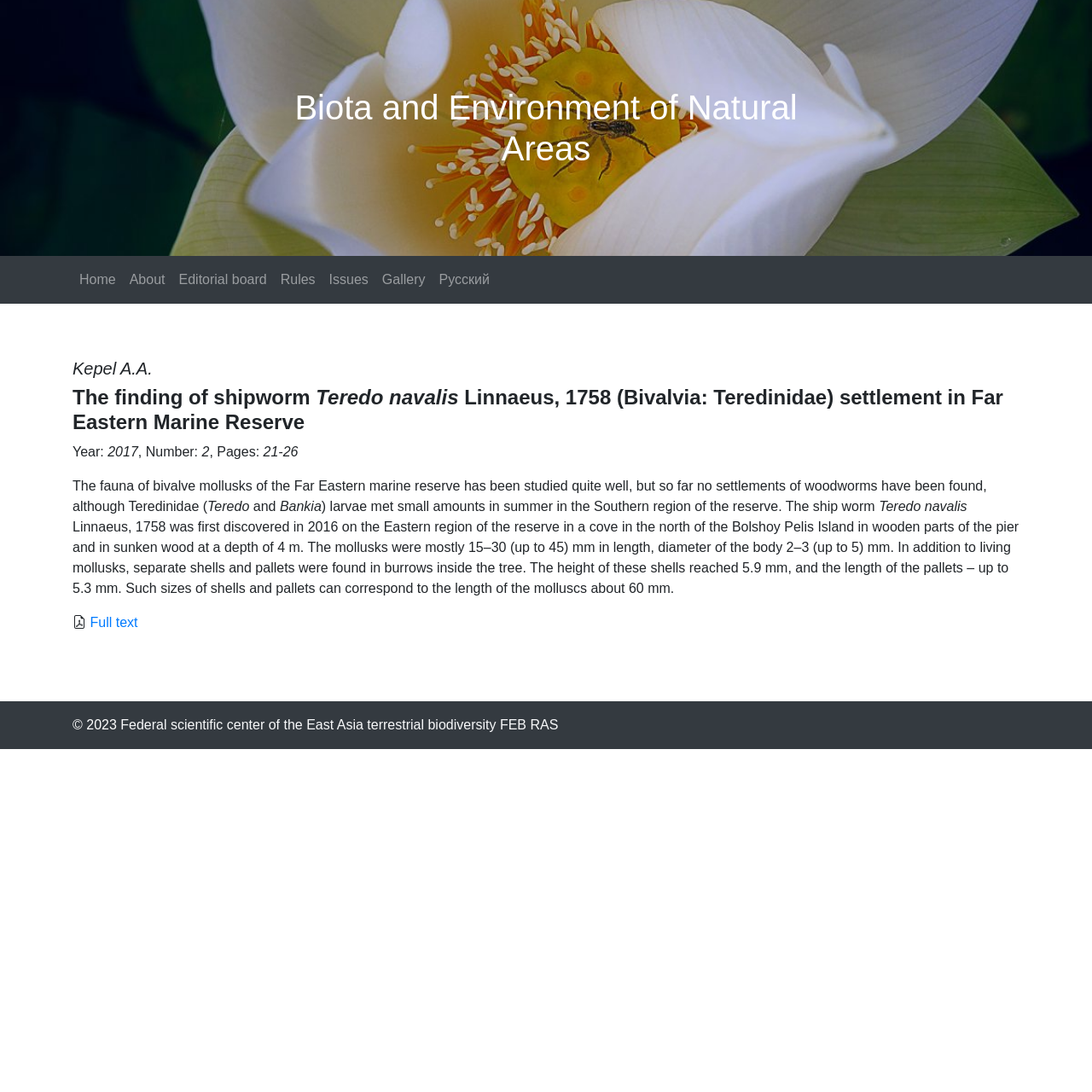What is the length of the mollusks?
Utilize the image to construct a detailed and well-explained answer.

The length of the mollusks is mentioned in the article as 'The mollusks were mostly 15–30 (up to 45) mm in length'.